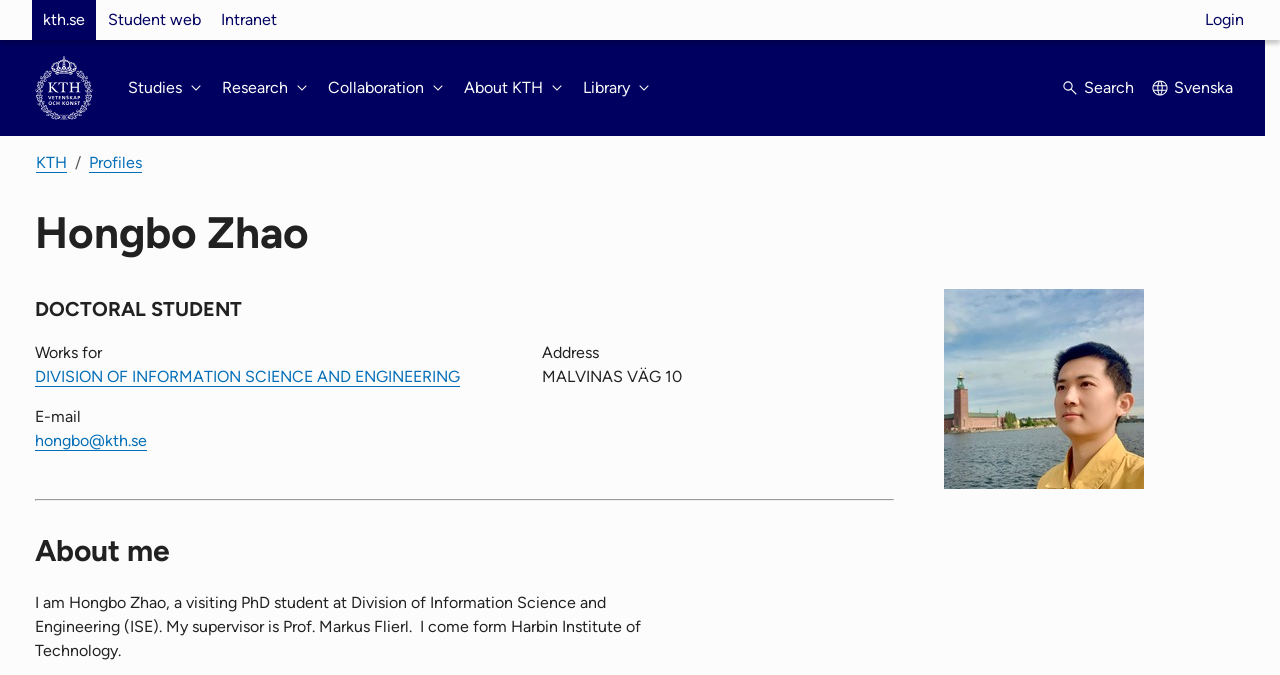Identify the bounding box for the described UI element. Provide the coordinates in (top-left x, top-left y, bottom-right x, bottom-right y) format with values ranging from 0 to 1: Student web

[0.078, 0.0, 0.163, 0.059]